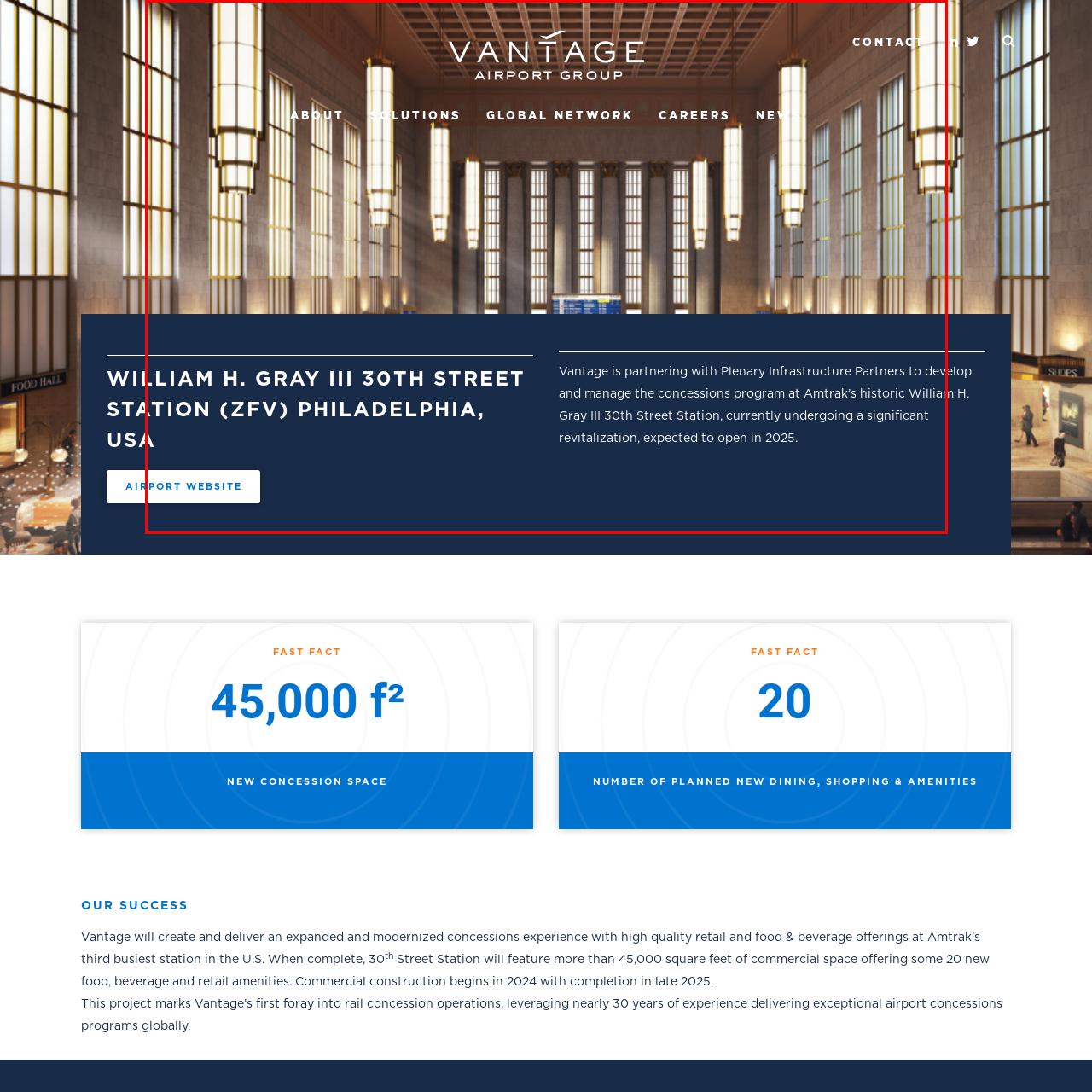Check the area bordered by the red box and provide a single word or phrase as the answer to the question: What is the expected completion year of the updated station?

2025